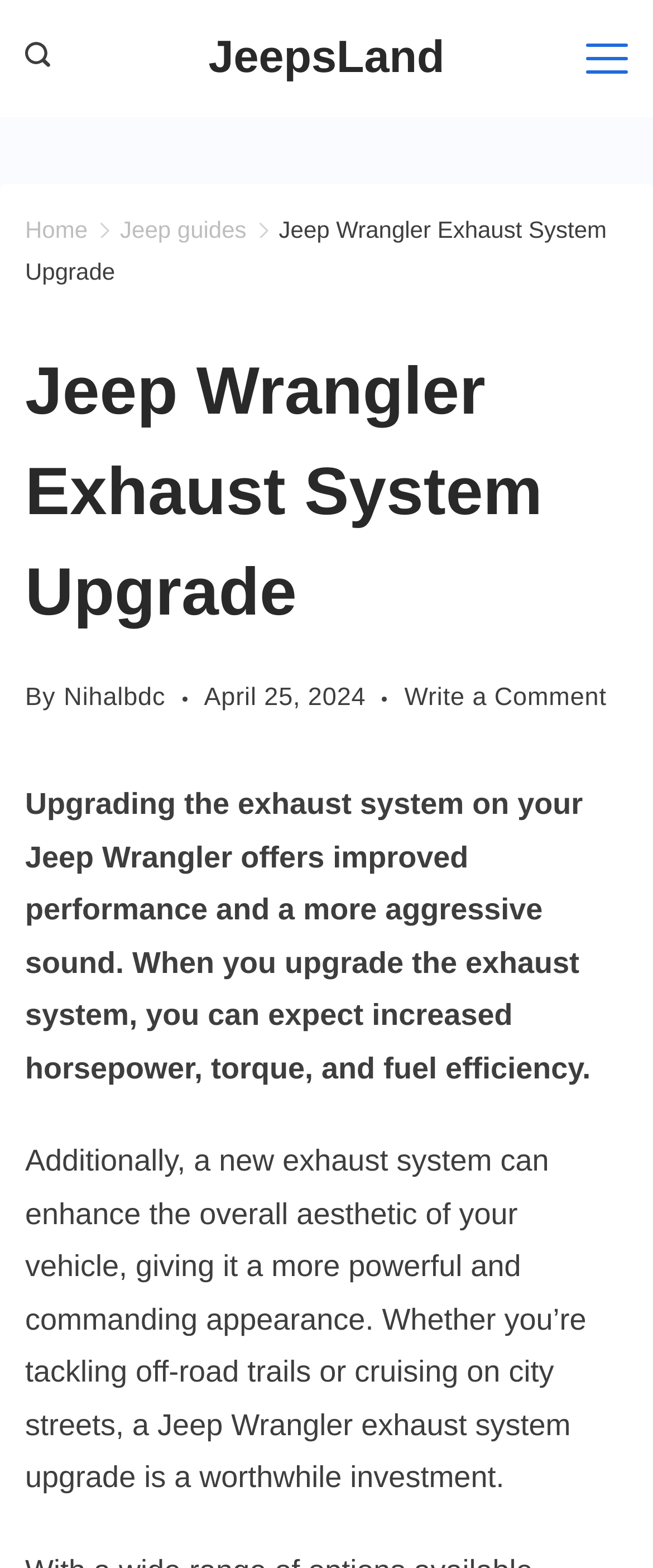Offer a detailed explanation of the webpage layout and contents.

The webpage is about upgrading the exhaust system on a Jeep Wrangler, offering improved performance and a more aggressive sound. At the top left, there is a search icon button with a small image next to it. On the top center, the website's logo "JeepsLand" is displayed as a link. To the top right, there is a menu link that can be expanded.

Below the top section, there are four links: "Home", "Jeep guides", and the current page "Jeep Wrangler Exhaust System Upgrade". The current page's link is the longest, spanning almost the entire width of the page. There are small images next to the "Home" and "Jeep guides" links.

The main content of the page is divided into two sections. The first section has a heading "Jeep Wrangler Exhaust System Upgrade" followed by the author's name "Nihalbdc" and the date "April 25, 2024". Below this, there is a link to write a comment on the article.

The second section consists of two paragraphs of text. The first paragraph explains the benefits of upgrading the exhaust system, including increased horsepower, torque, and fuel efficiency. The second paragraph describes how a new exhaust system can enhance the vehicle's appearance, making it look more powerful and commanding.

There are no images in the main content section, but there are several small images scattered throughout the top section of the page.